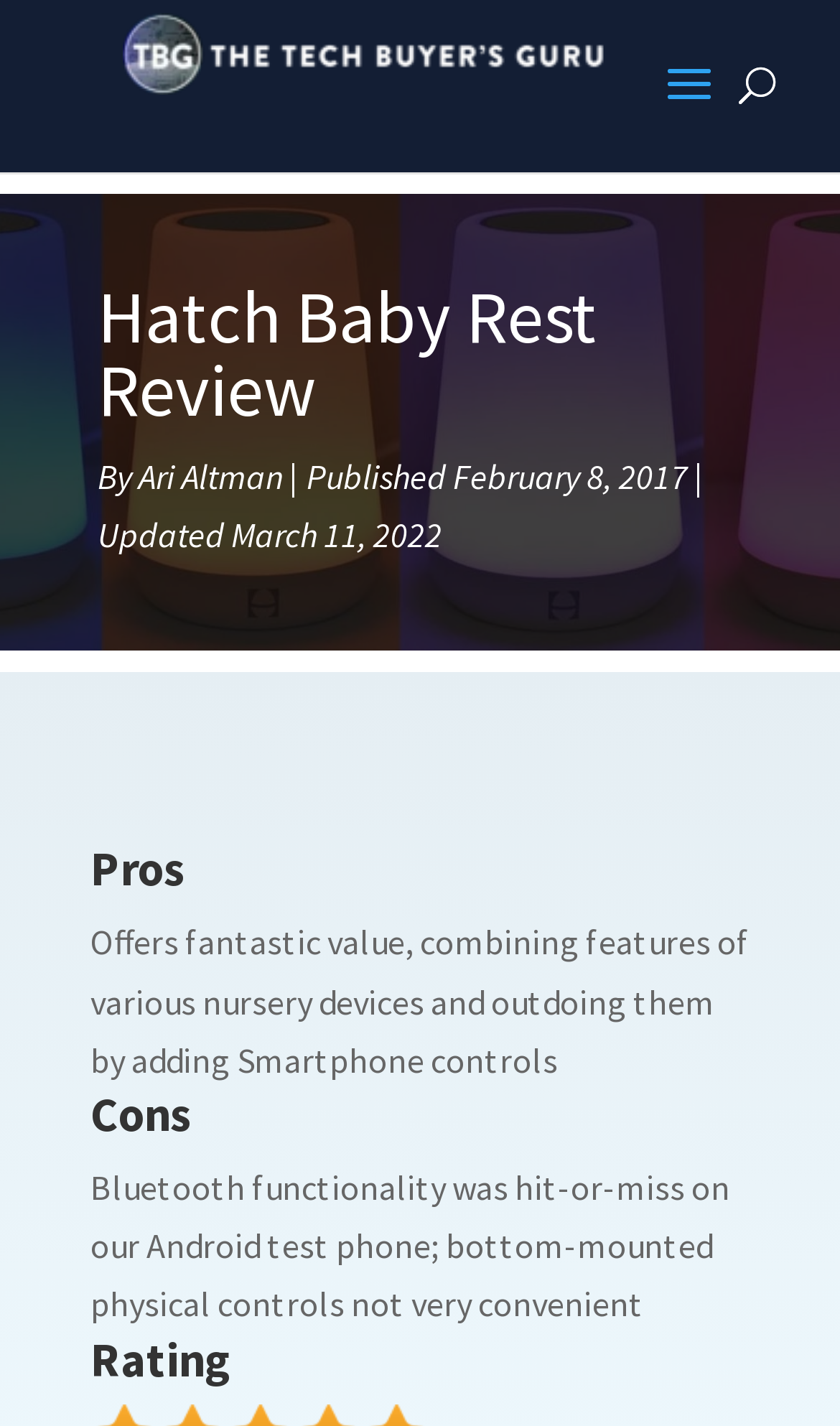Identify and provide the main heading of the webpage.

Hatch Baby Rest Review